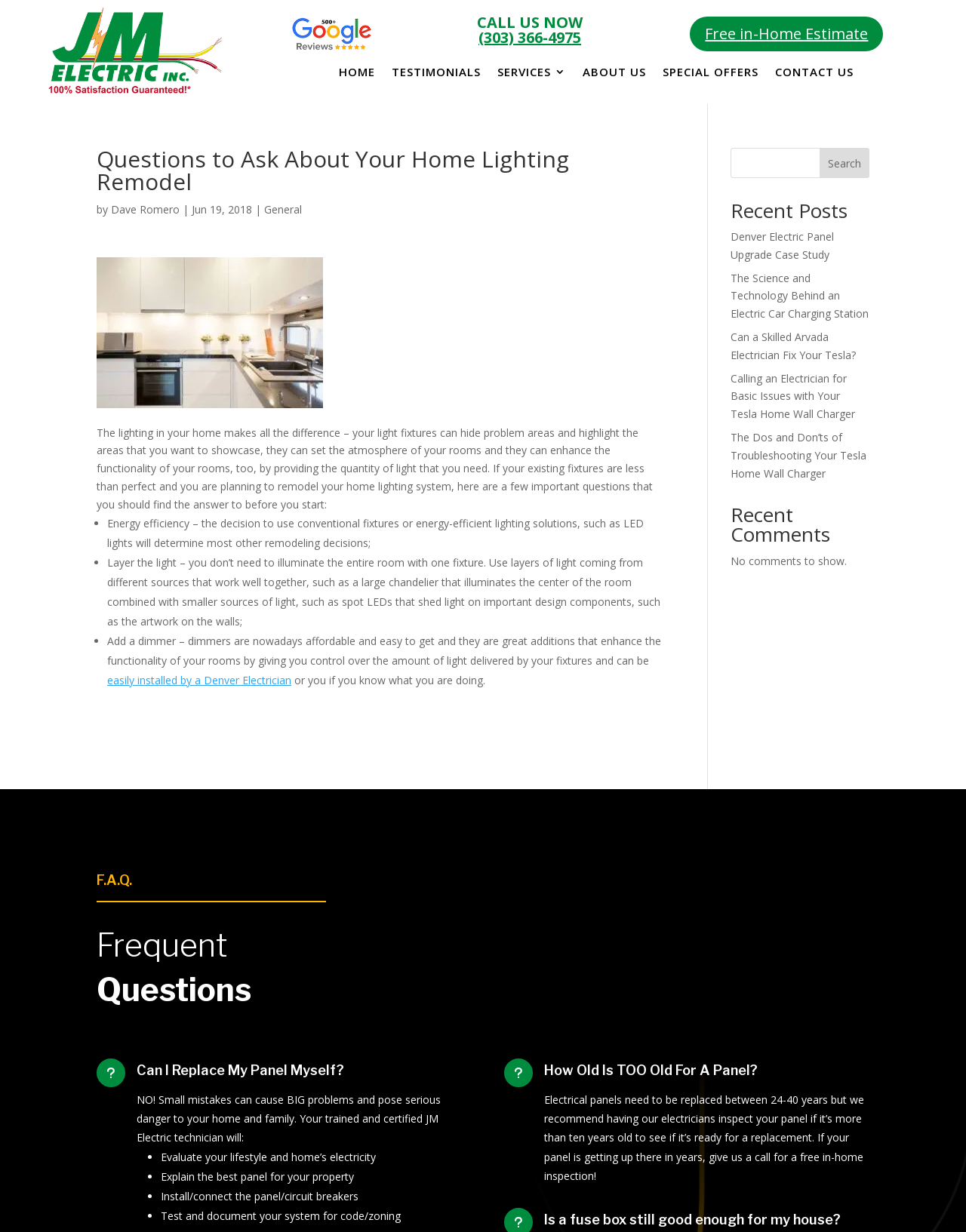Please specify the bounding box coordinates of the region to click in order to perform the following instruction: "Open search form".

None